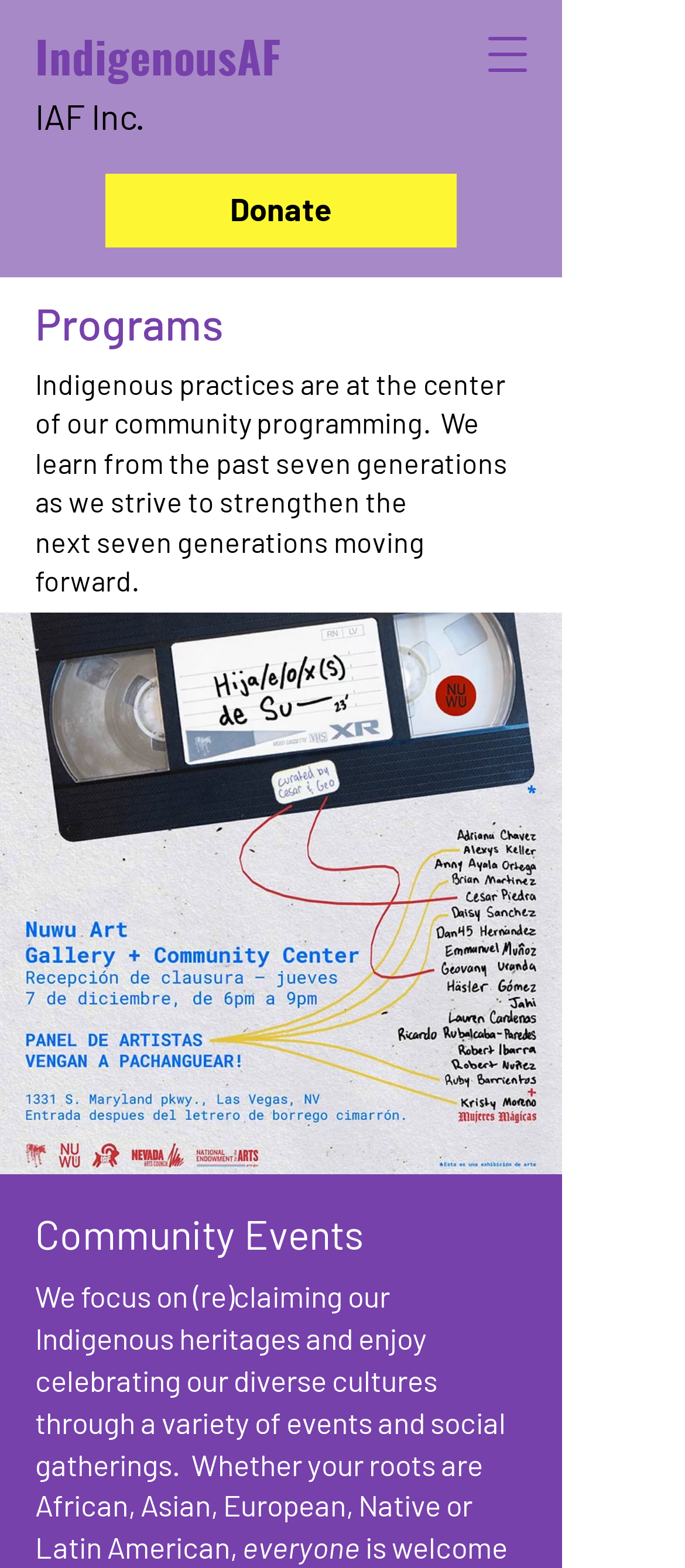Given the description "IndigenousAF", determine the bounding box of the corresponding UI element.

[0.051, 0.015, 0.41, 0.056]